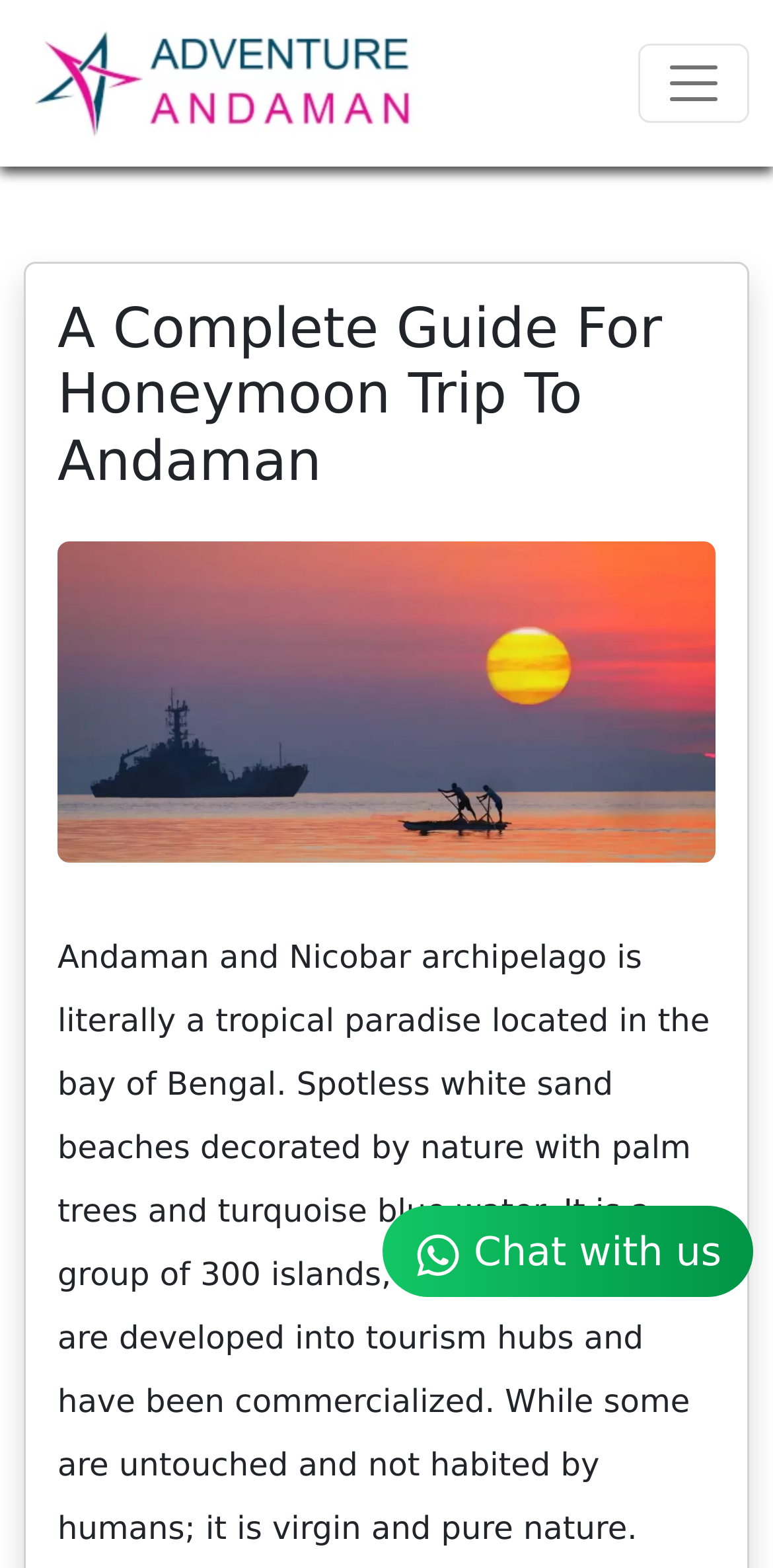Locate the UI element described by alt="Adventure Andaman" in the provided webpage screenshot. Return the bounding box coordinates in the format (top-left x, top-left y, bottom-right x, bottom-right y), ensuring all values are between 0 and 1.

[0.031, 0.01, 0.544, 0.096]